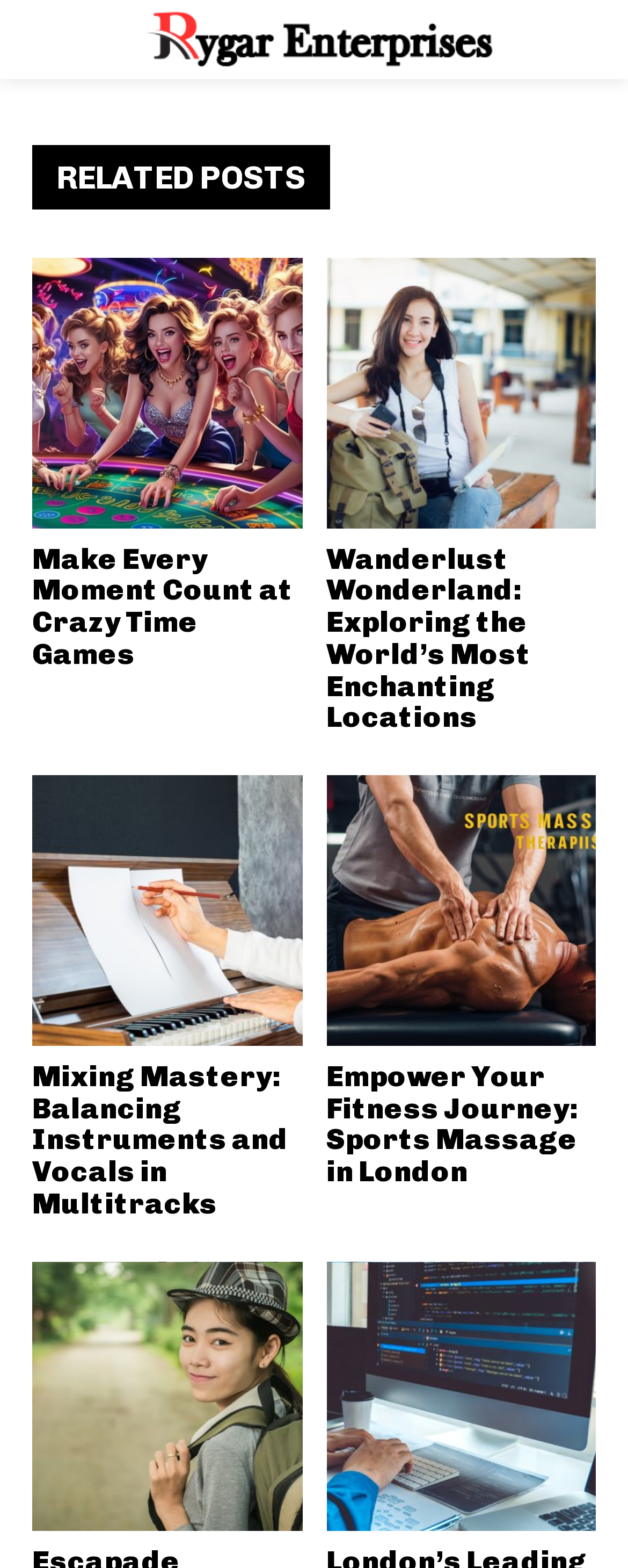What is the first related post?
Using the image, answer in one word or phrase.

Make Every Moment Count at Crazy Time Games